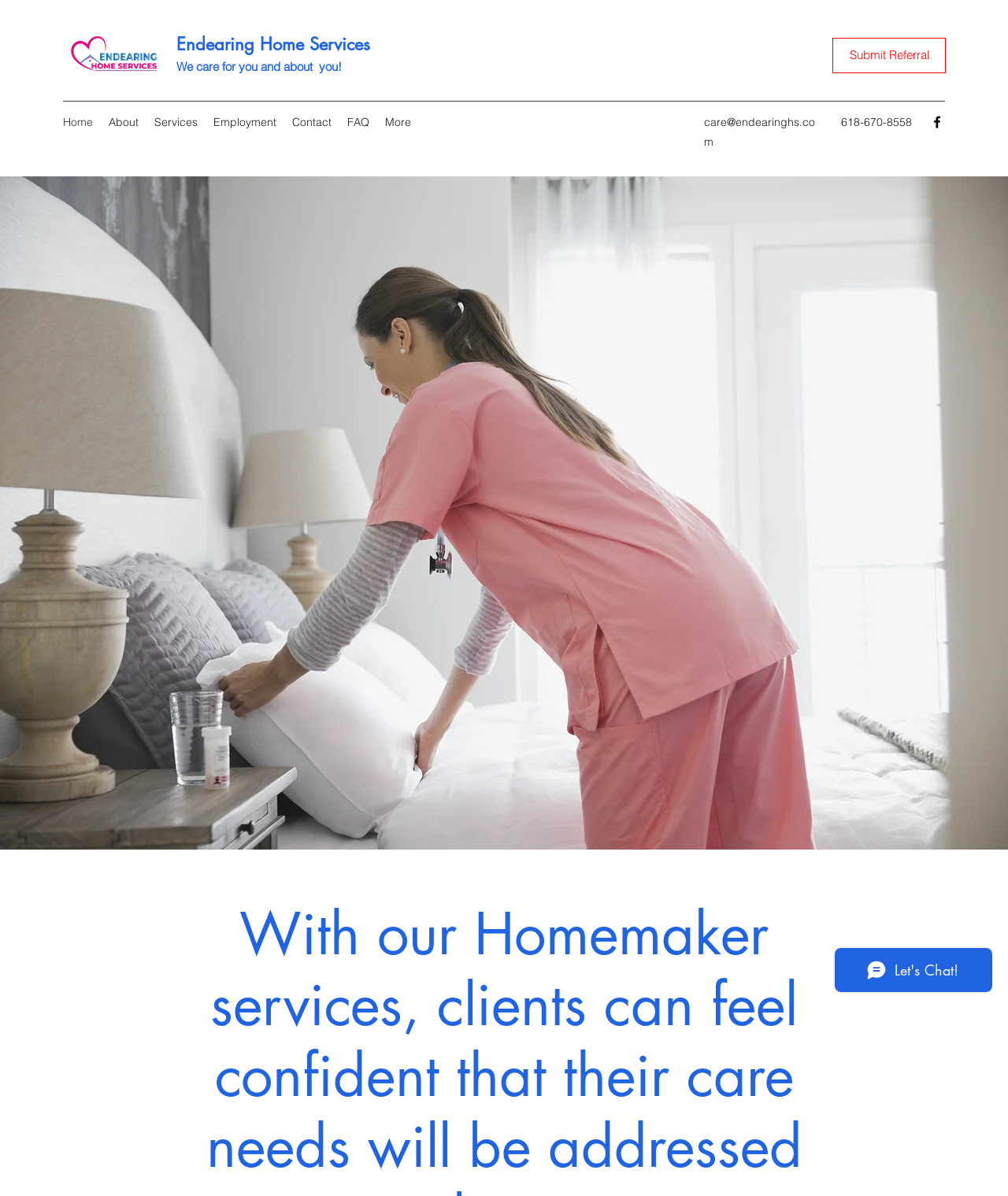Provide a one-word or brief phrase answer to the question:
What is the main image on the webpage?

Home Nurse Making Bed